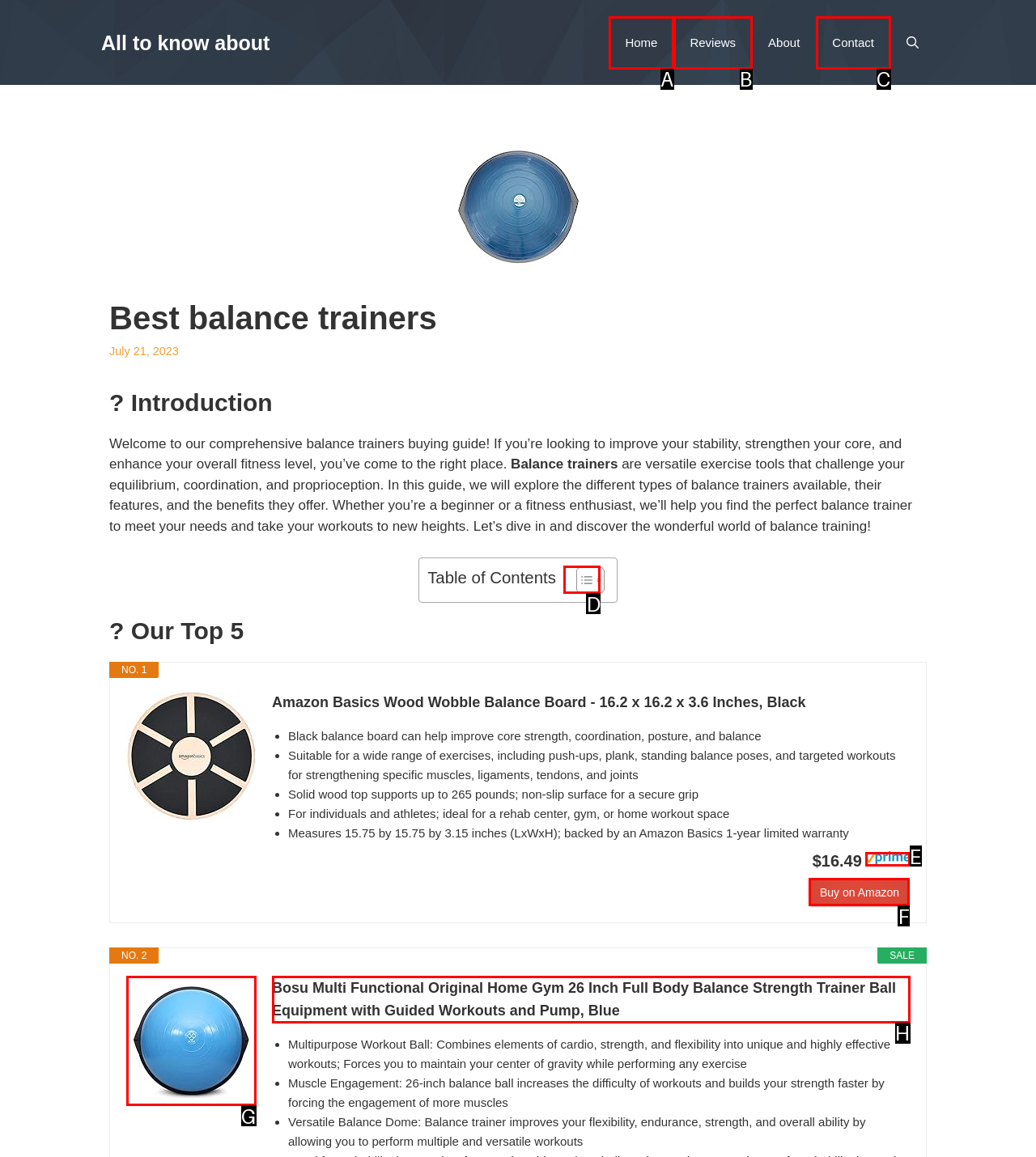Choose the UI element to click on to achieve this task: Buy the Amazon Basics Wood Wobble Balance Board on Amazon. Reply with the letter representing the selected element.

F